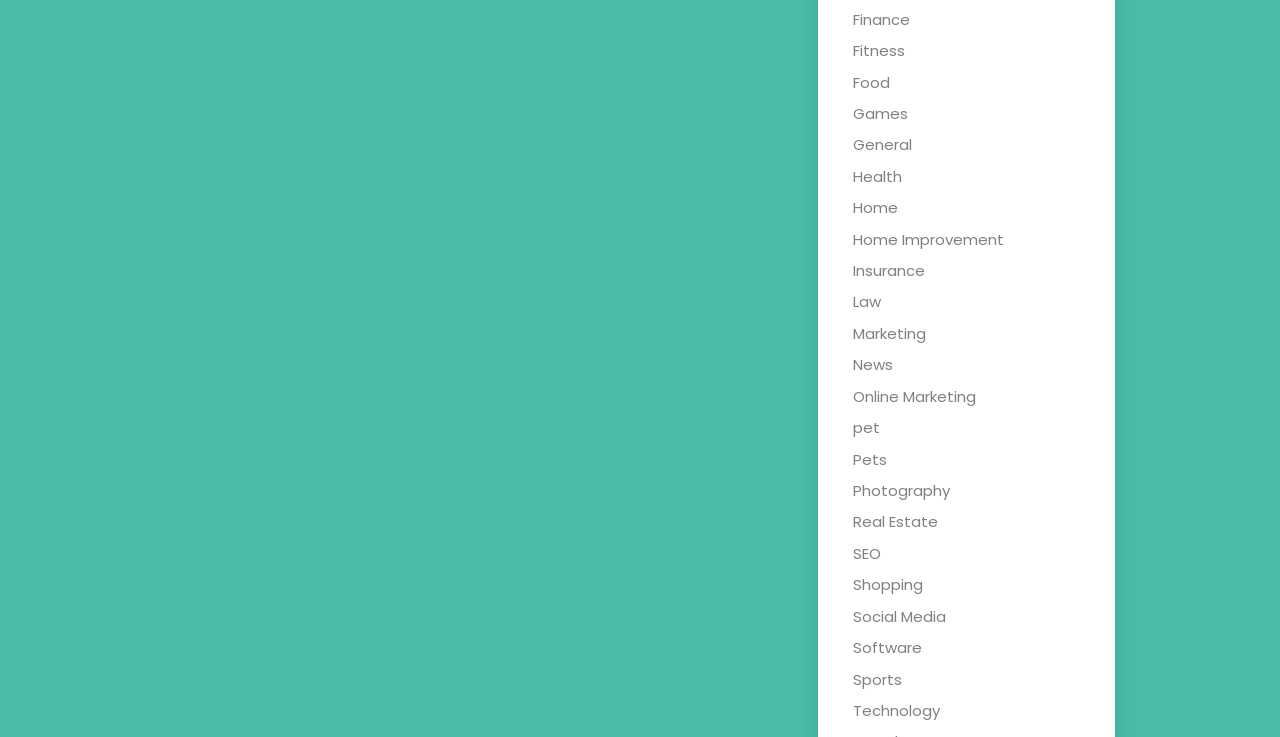With reference to the screenshot, provide a detailed response to the question below:
What is the first category listed?

By looking at the webpage, I see that the first link is labeled 'Finance', which suggests that it is the first category listed.